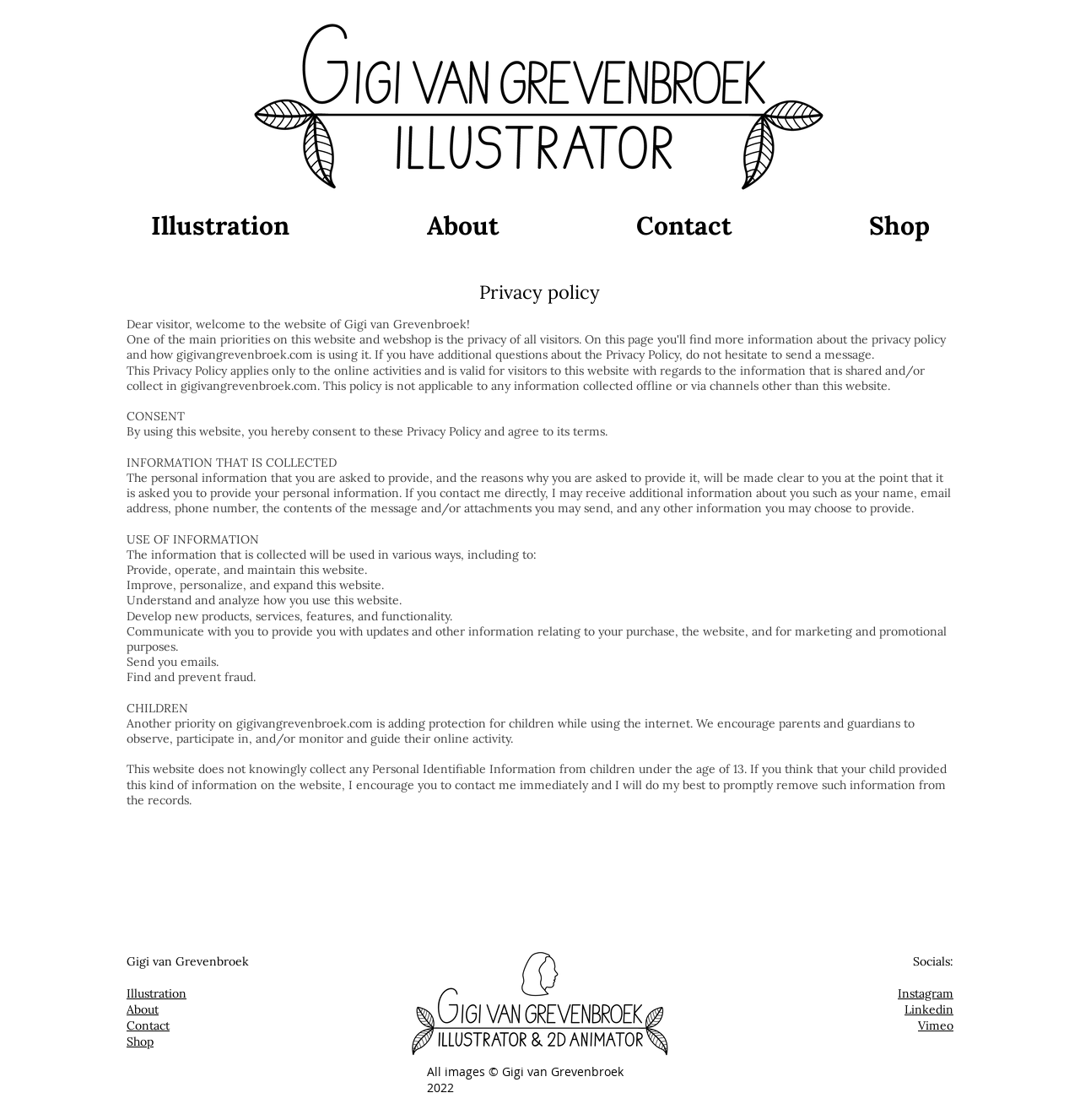Determine the bounding box coordinates of the clickable element to achieve the following action: 'Go to Illustration'. Provide the coordinates as four float values between 0 and 1, formatted as [left, top, right, bottom].

[0.077, 0.154, 0.331, 0.249]